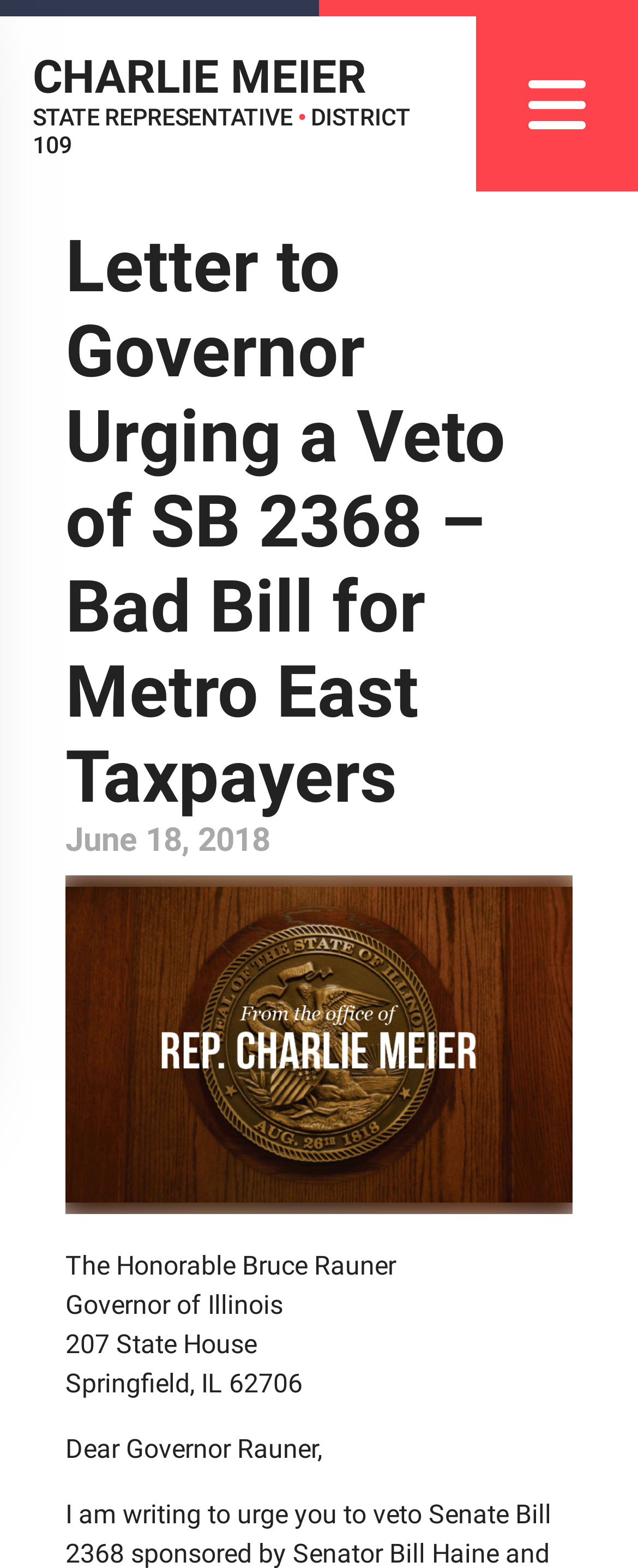Identify and provide the text content of the webpage's primary headline.

Letter to Governor Urging a Veto of SB 2368 – Bad Bill for Metro East Taxpayers